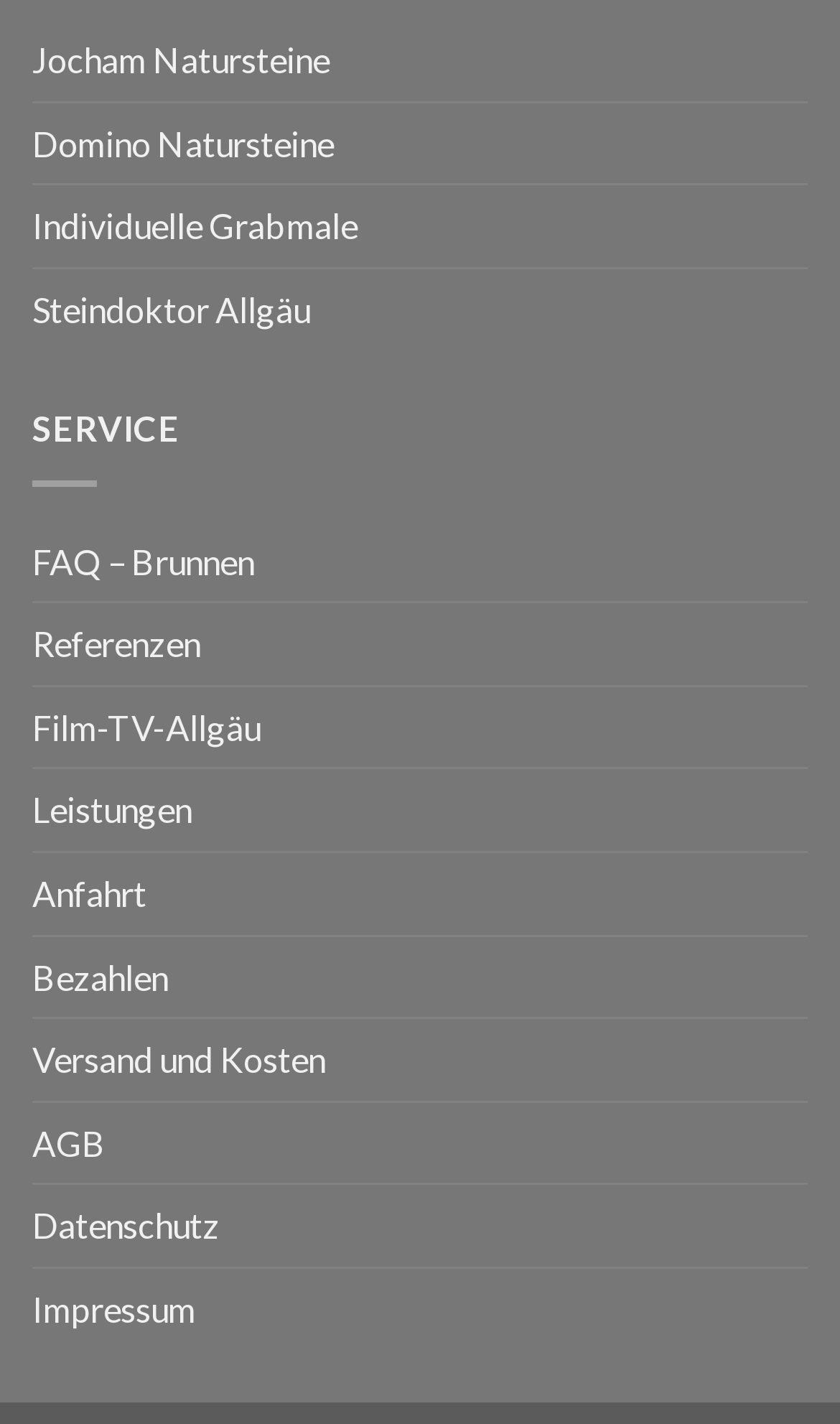Using the format (top-left x, top-left y, bottom-right x, bottom-right y), and given the element description, identify the bounding box coordinates within the screenshot: Domino Natursteine

[0.038, 0.072, 0.397, 0.129]